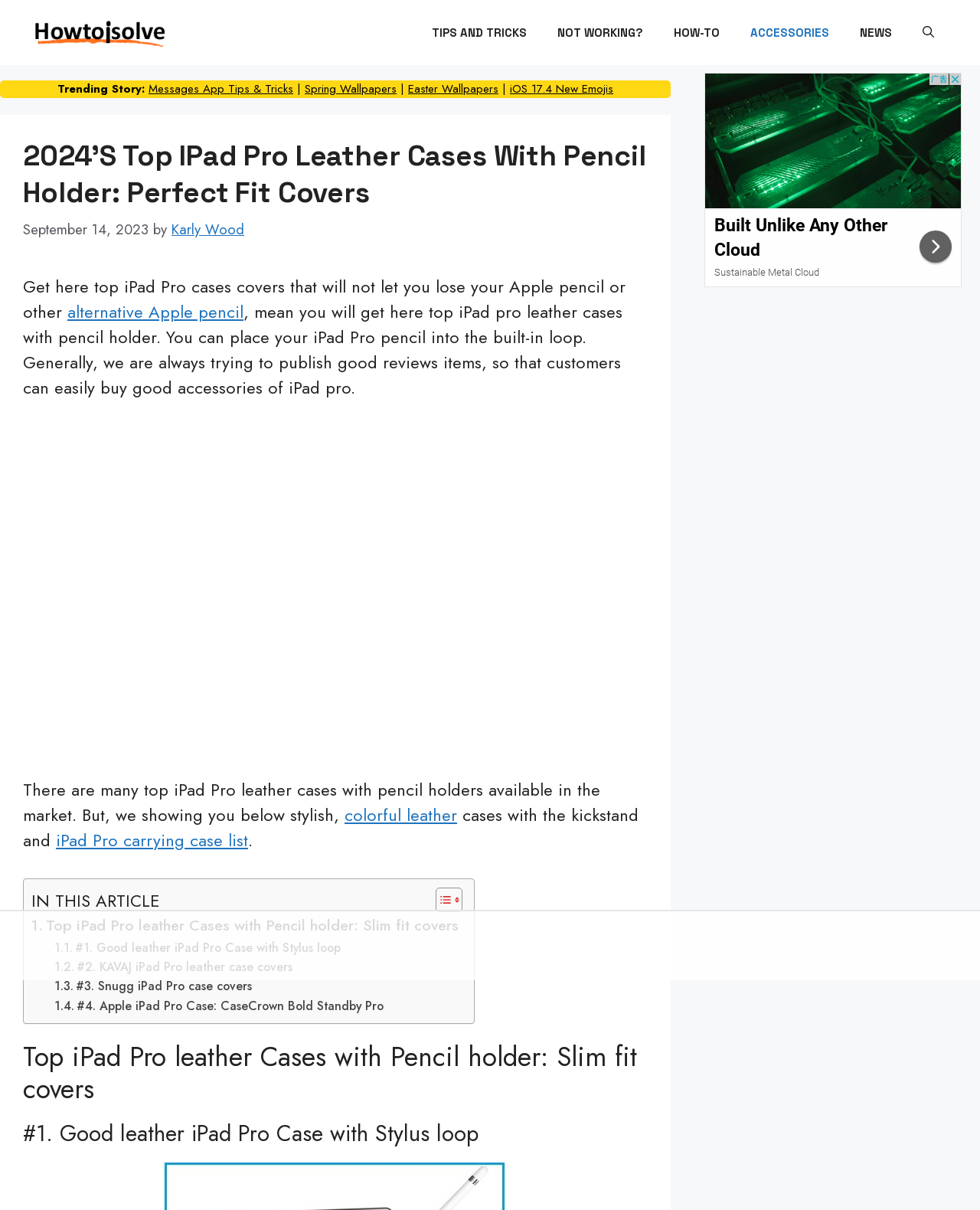Please provide the main heading of the webpage content.

2024’S Top IPad Pro Leather Cases With Pencil Holder: Perfect Fit Covers